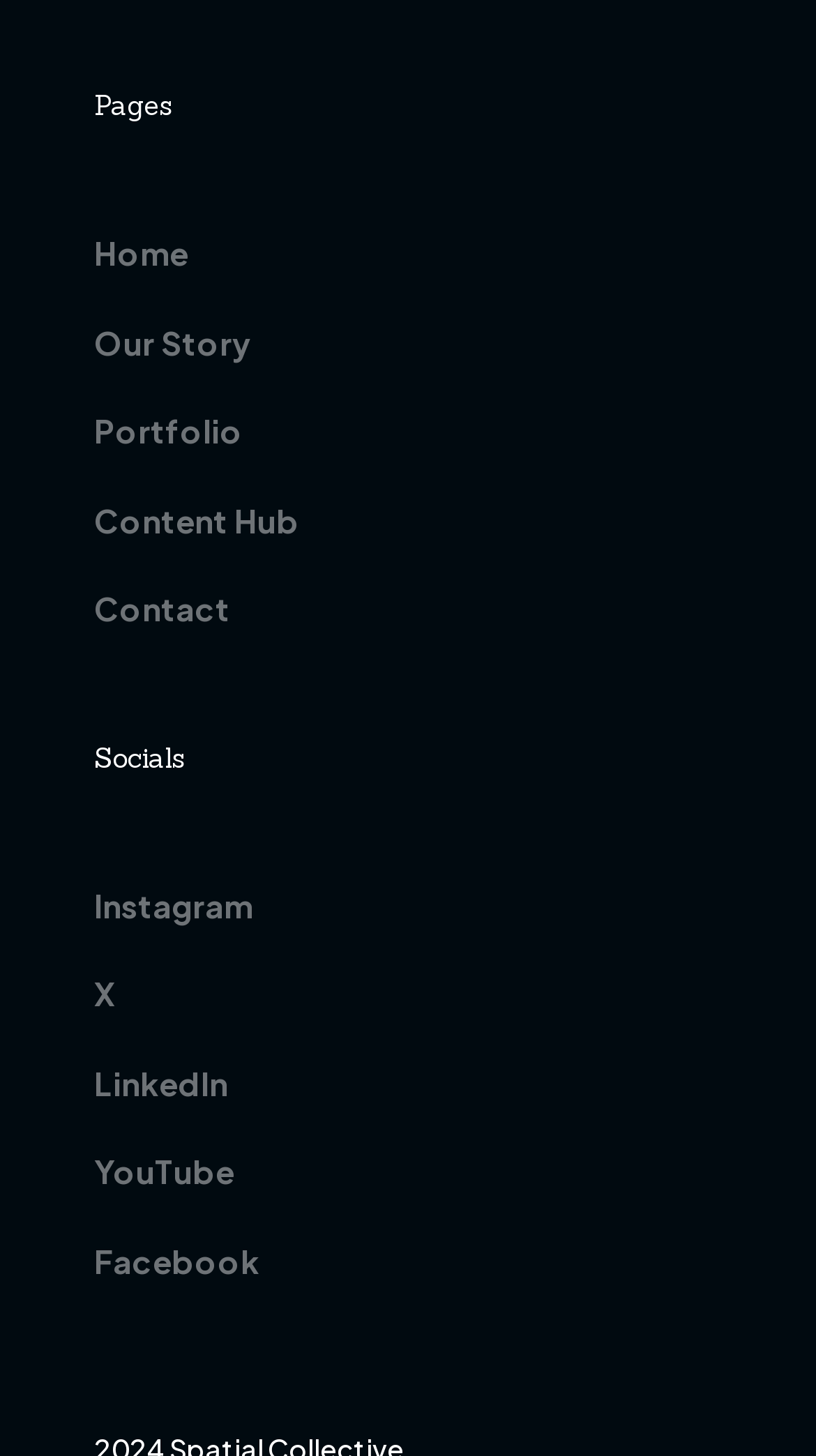What is the last link in the navigation menu?
Answer briefly with a single word or phrase based on the image.

Contact